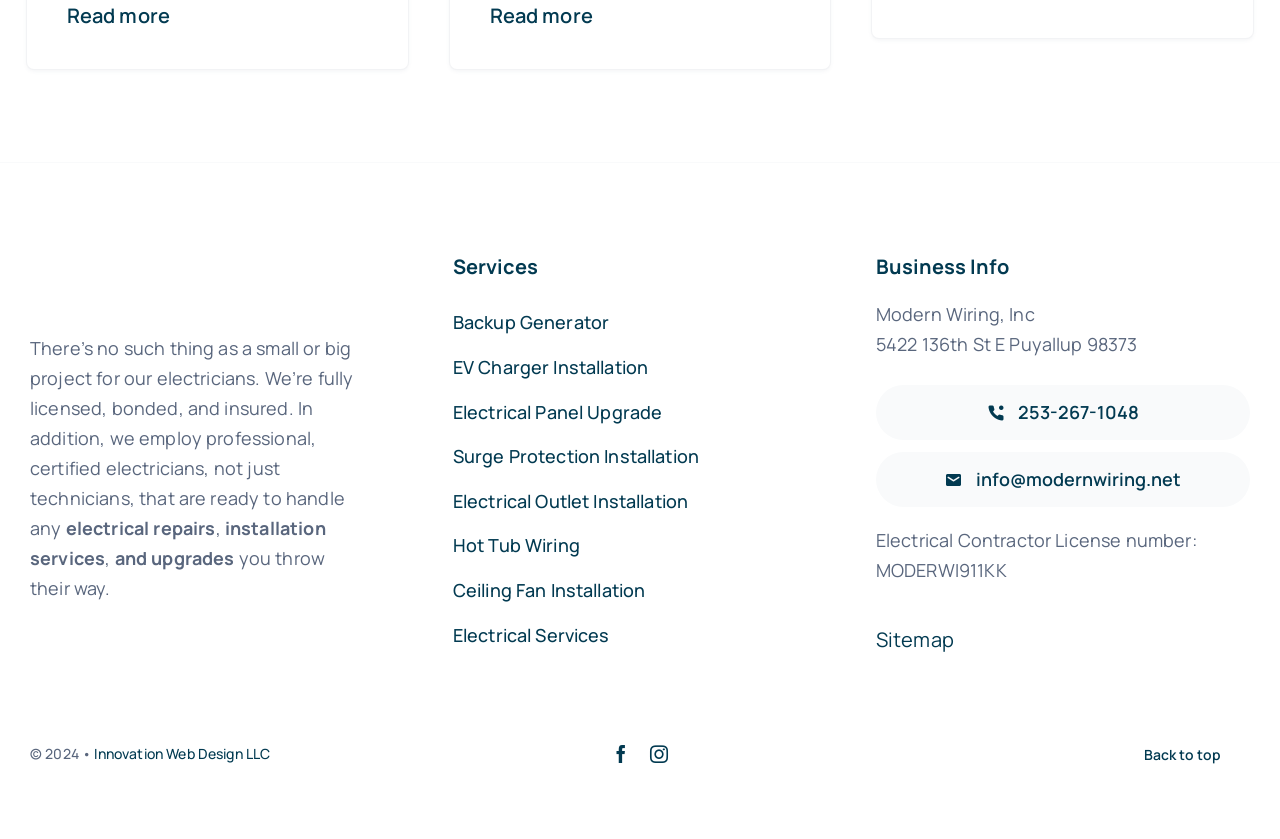What type of business is Modern Wiring, Inc?
Kindly offer a comprehensive and detailed response to the question.

Based on the webpage, Modern Wiring, Inc is an electrical contractor business, as indicated by the 'Electrical Contractor License number' and the services listed under 'Services'.